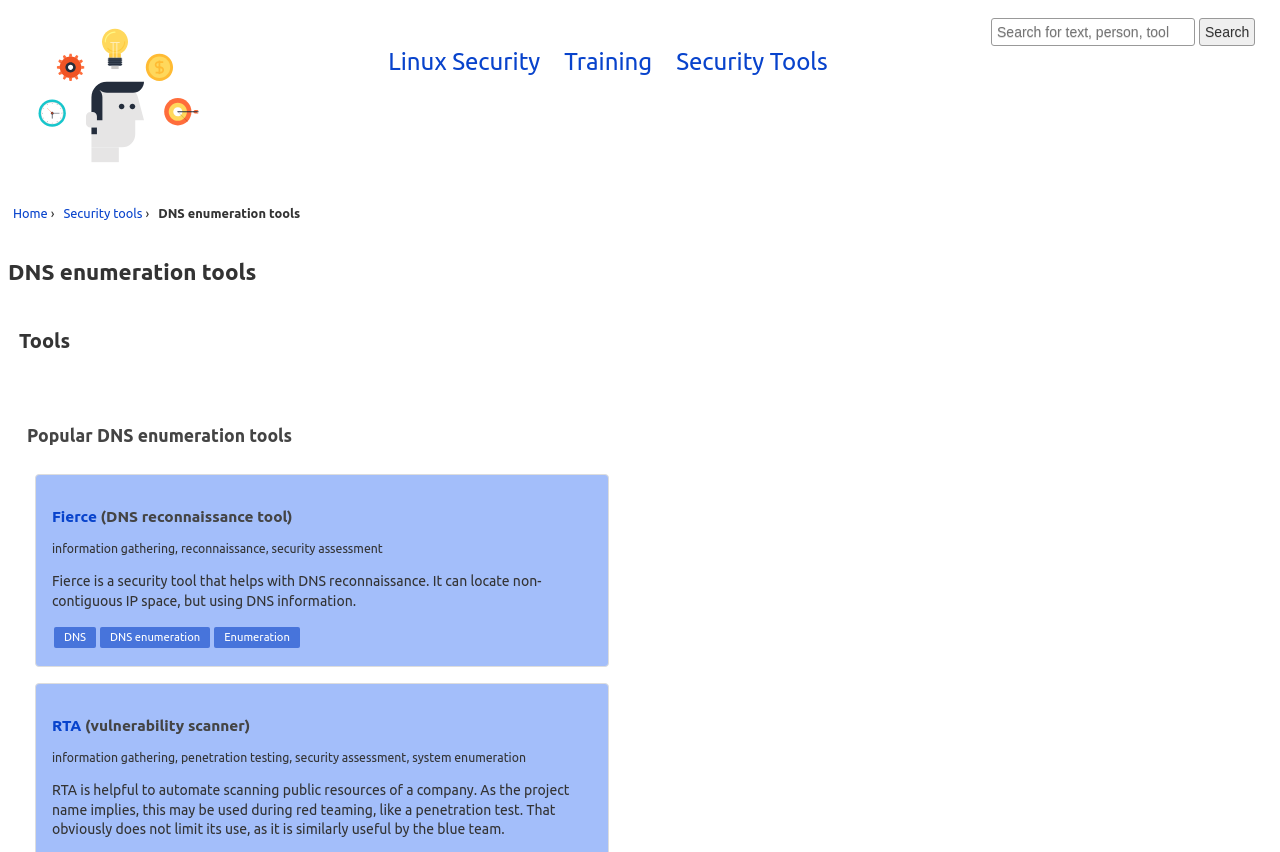What is the category of the webpage?
Please provide a comprehensive answer based on the visual information in the image.

The webpage is categorized under 'Security tools' as it provides an overview of DNS enumeration tools, their features, strengths, and weaknesses.